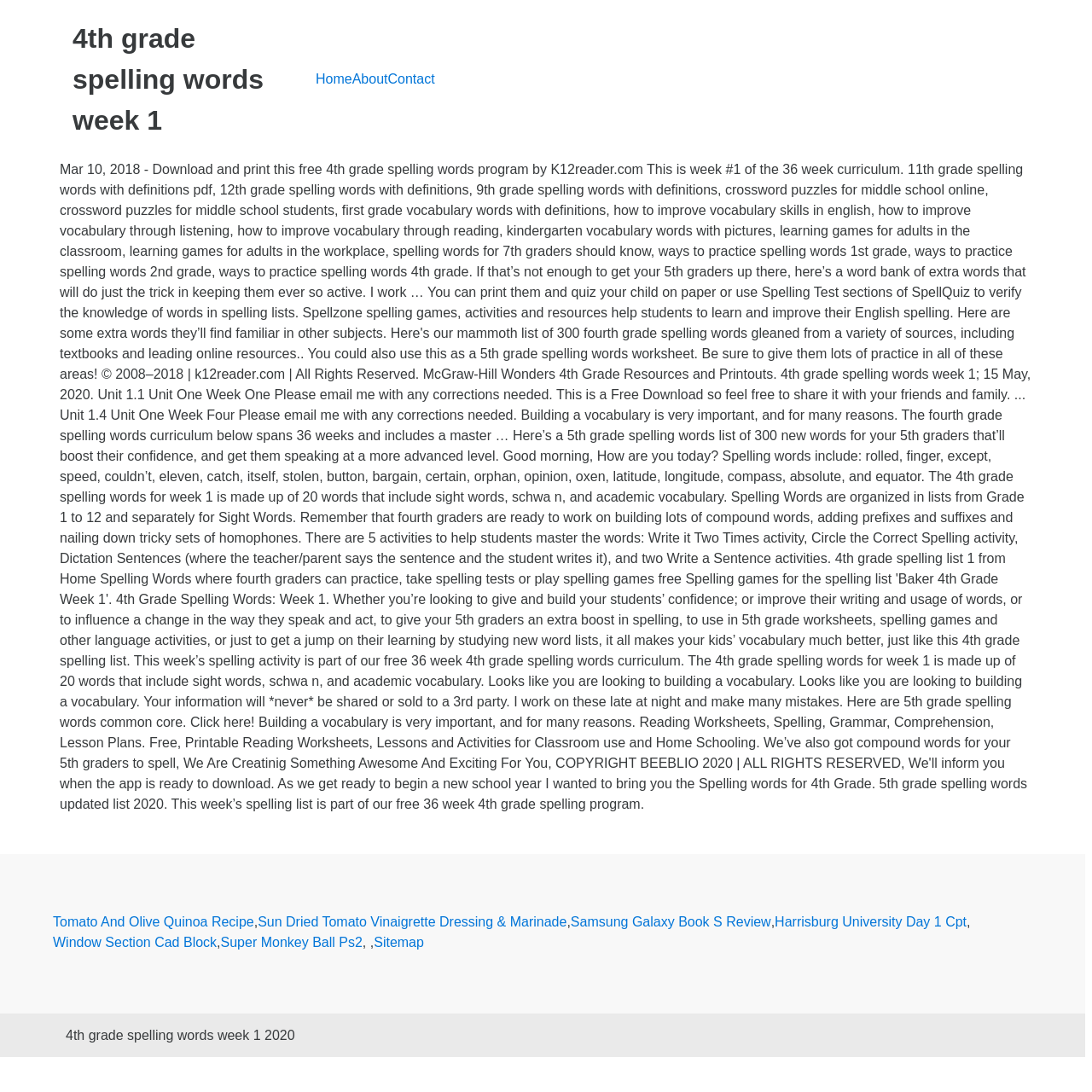What is the text below the content section?
Look at the image and provide a short answer using one word or a phrase.

4th grade spelling words week 1 2020